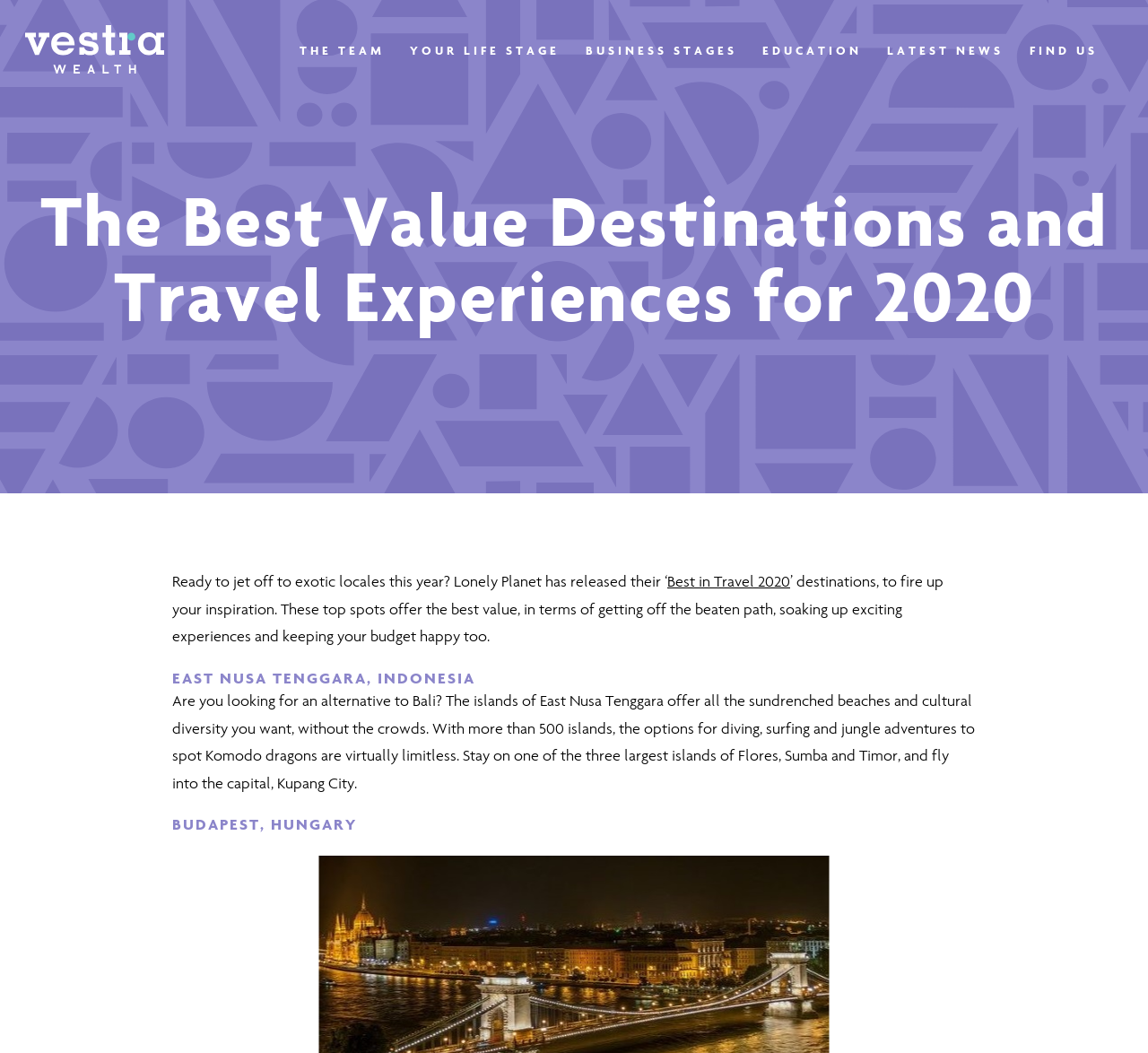How many islands are there in East Nusa Tenggara?
Kindly answer the question with as much detail as you can.

The webpage content states that 'With more than 500 islands, the options for diving, surfing and jungle adventures to spot Komodo dragons are virtually limitless.' This indicates that there are more than 500 islands in East Nusa Tenggara.